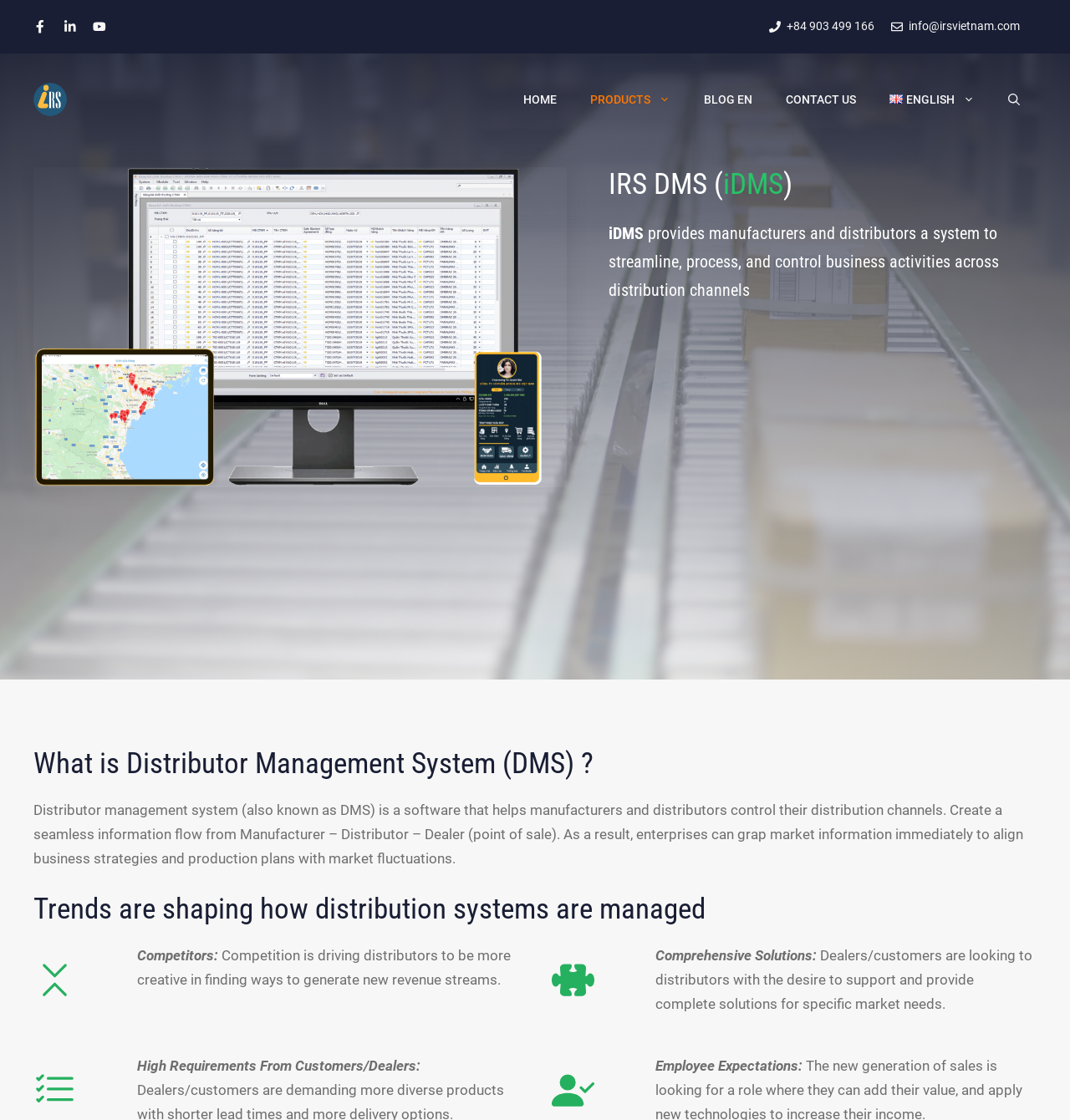Locate the bounding box coordinates of the element's region that should be clicked to carry out the following instruction: "Click on the Specials link". The coordinates need to be four float numbers between 0 and 1, i.e., [left, top, right, bottom].

None